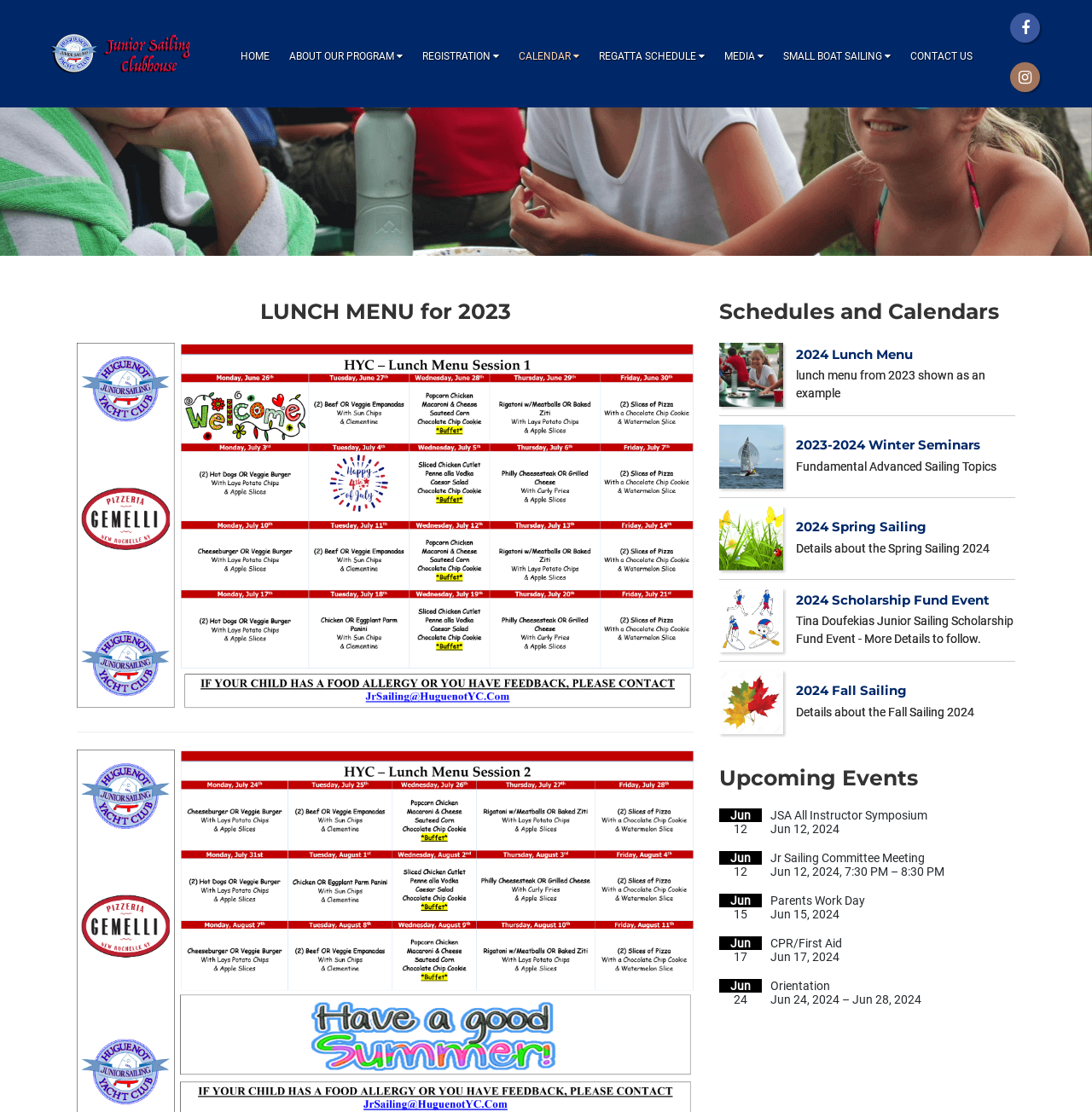Determine the bounding box coordinates of the clickable region to execute the instruction: "Check the Upcoming Events". The coordinates should be four float numbers between 0 and 1, denoted as [left, top, right, bottom].

[0.659, 0.687, 0.93, 0.712]